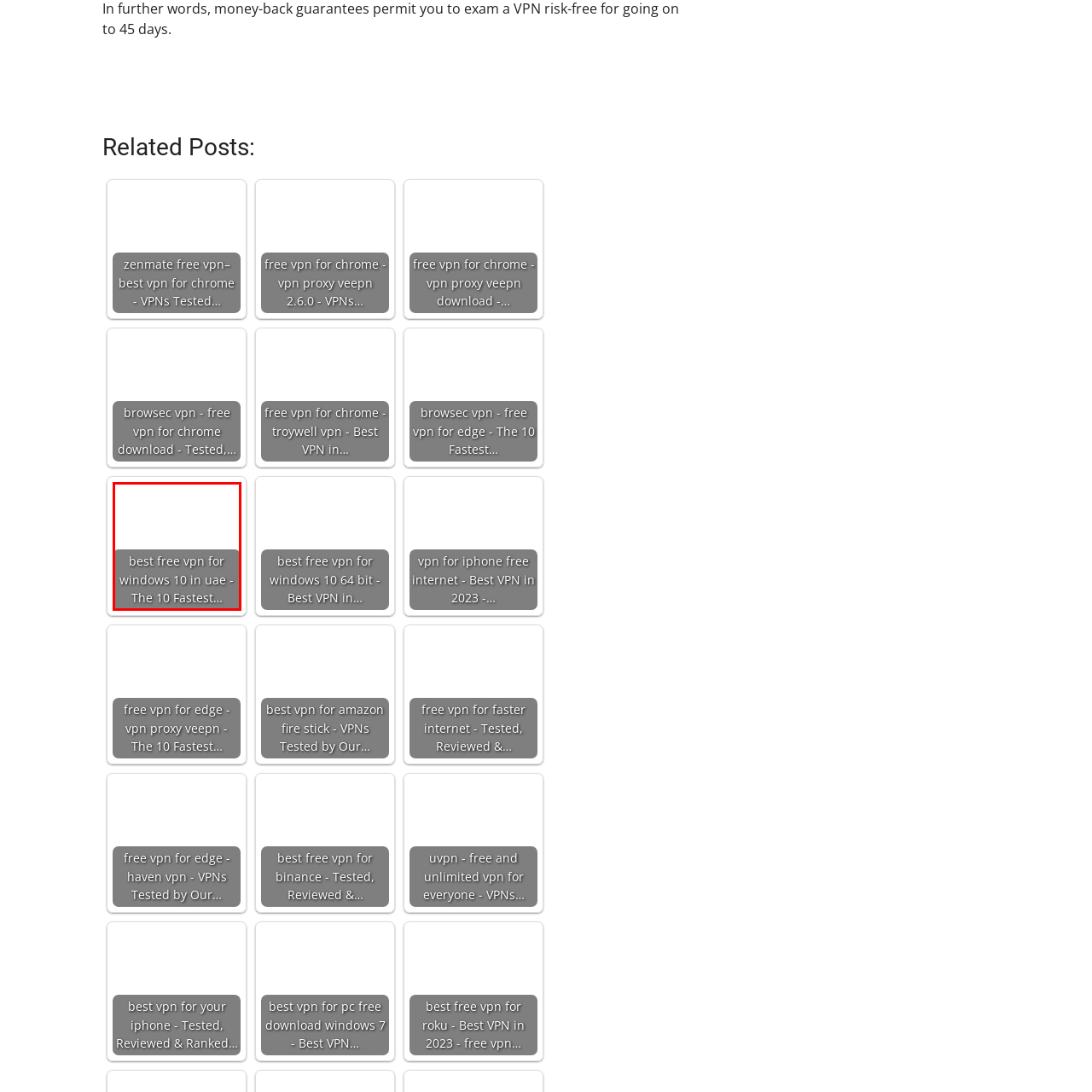What operating system is the resource focused on? Please look at the image within the red bounding box and provide a one-word or short-phrase answer based on what you see.

Windows 10